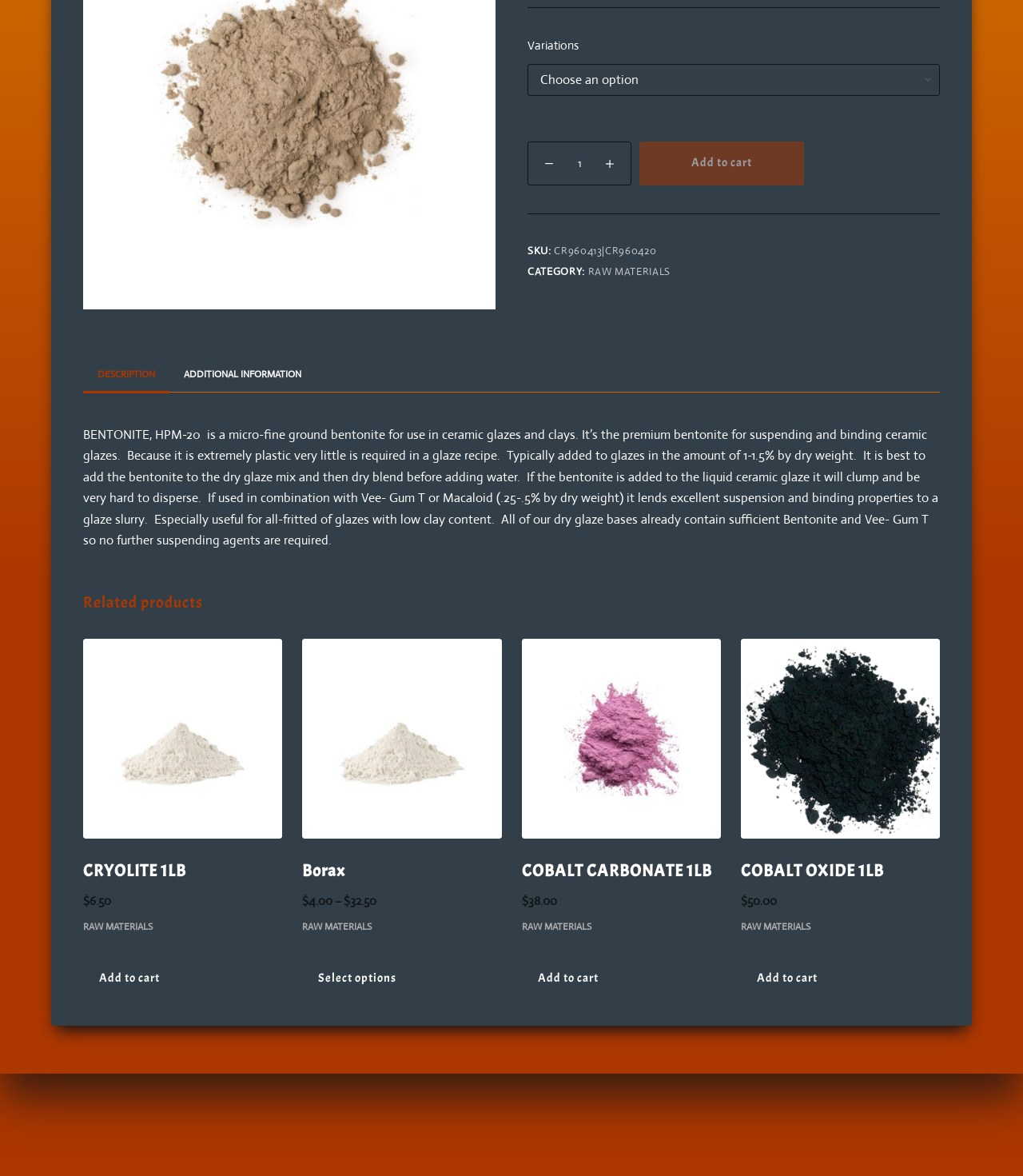Determine the bounding box for the described UI element: "aria-label="COBALT OXIDE 1LB"".

[0.724, 0.543, 0.919, 0.713]